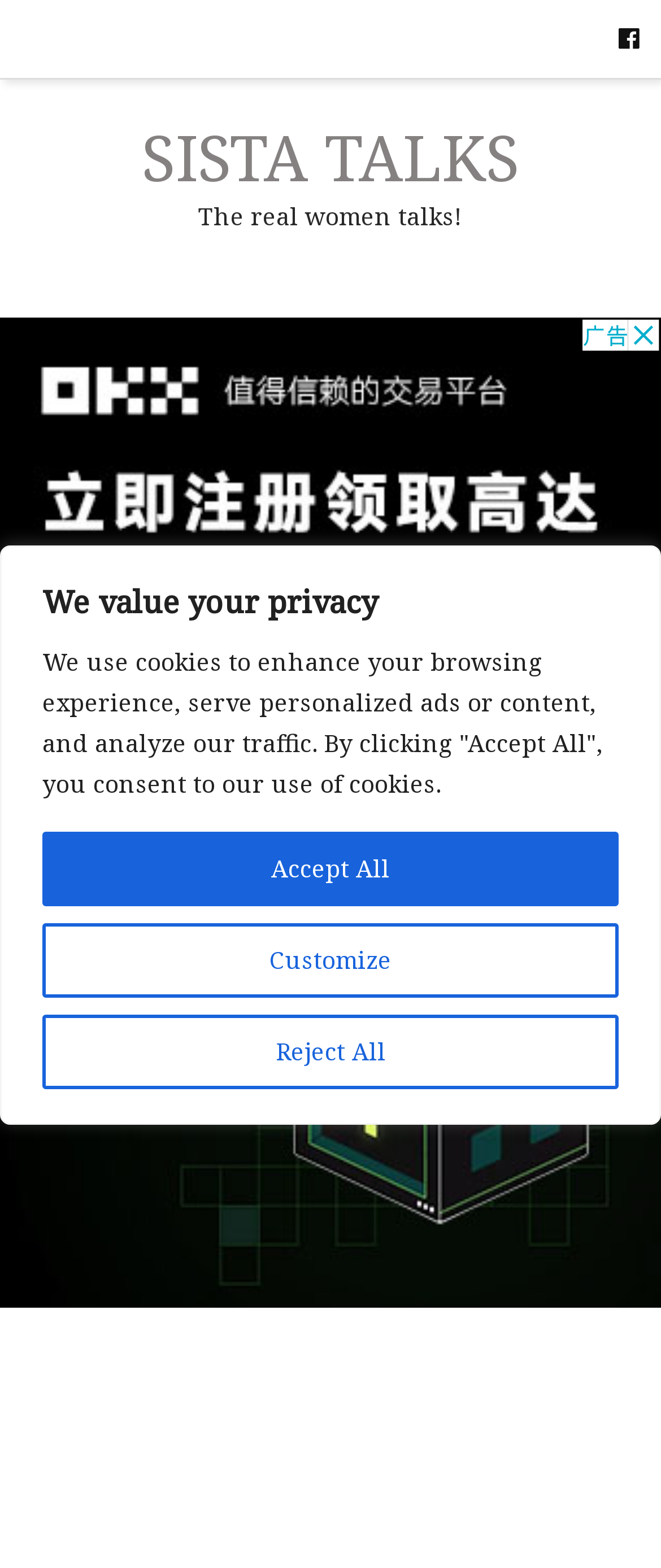What is the slogan of SISTA TALKS?
Respond to the question with a single word or phrase according to the image.

The real women talks!